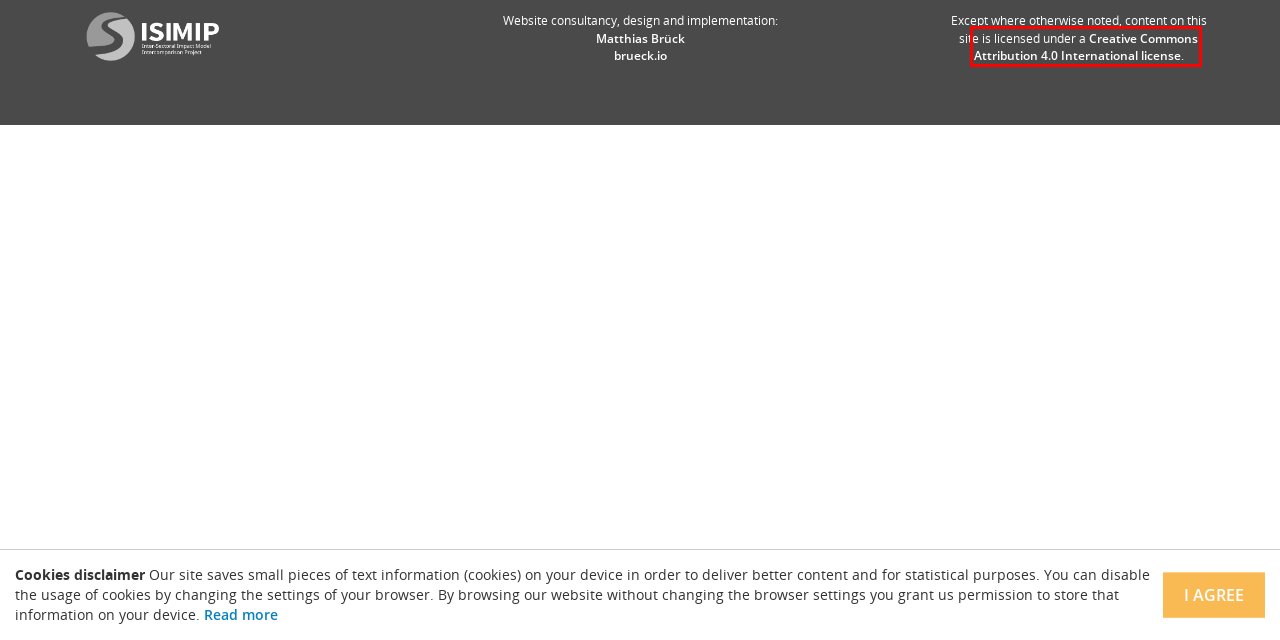Examine the screenshot of a webpage with a red bounding box around a UI element. Select the most accurate webpage description that corresponds to the new page after clicking the highlighted element. Here are the choices:
A. CC BY 4.0 Deed | Attribution 4.0 International
 | Creative Commons
B. ISIMIP - The Inter-Sectoral Impact Model Intercomparison Project
C. Impacts World 2013
D. News
E. Impressum & Privacy
F. Simulation Protocols
G. Matthias Brück freelance Django and Wagtail CMS developer based in Berlin
H. Resources

A